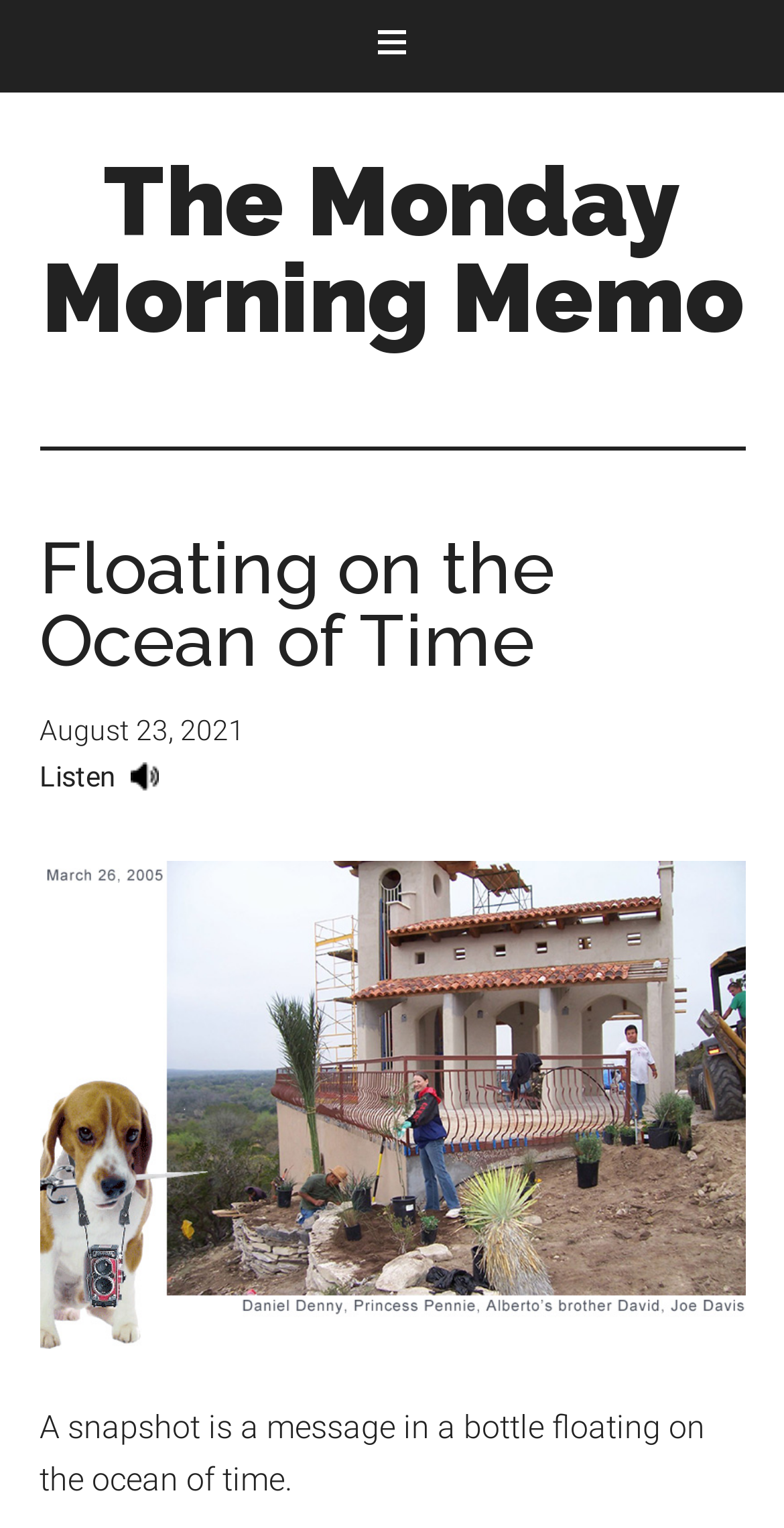What is the date of the article?
Based on the screenshot, answer the question with a single word or phrase.

August 23, 2021